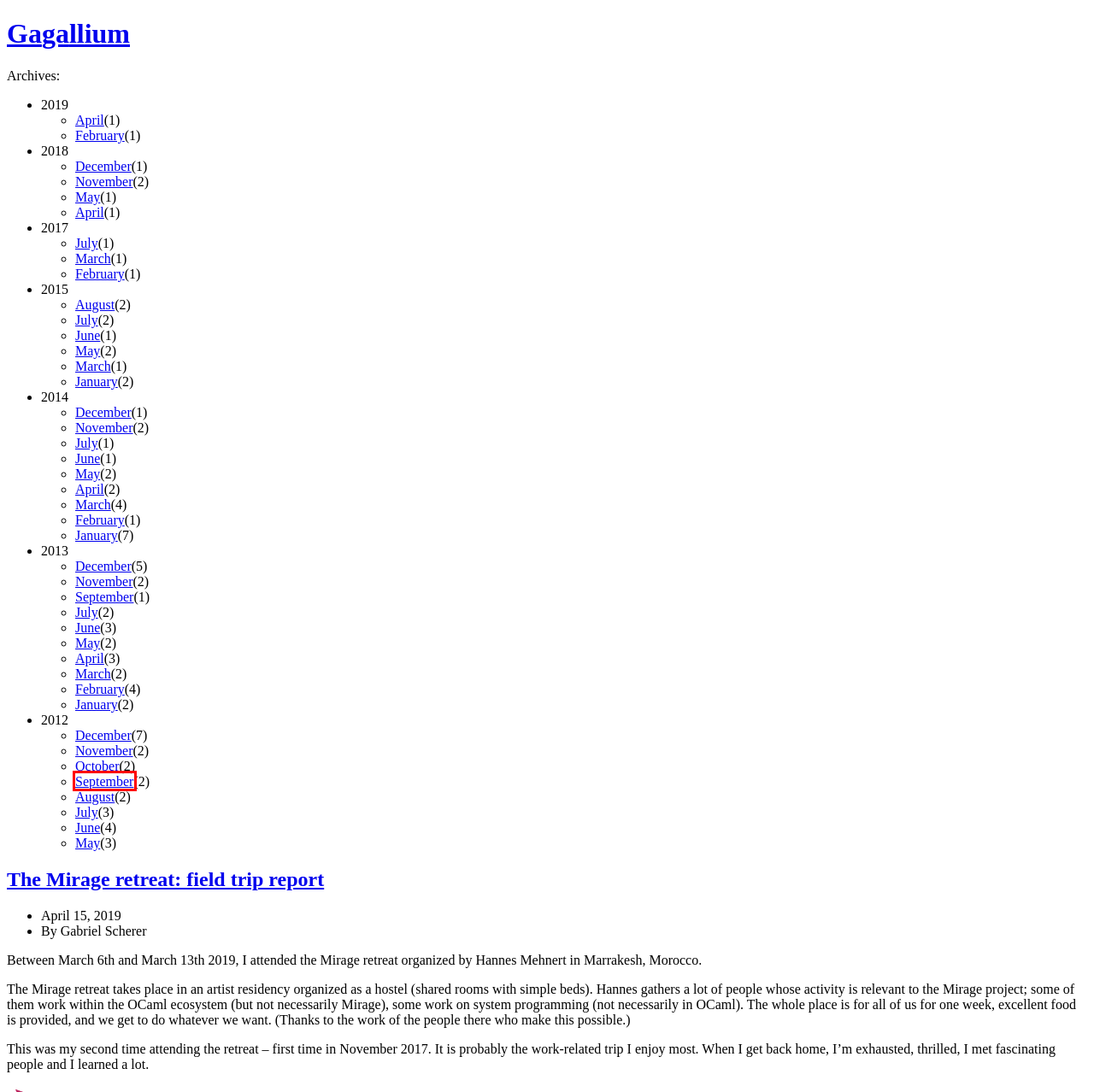Consider the screenshot of a webpage with a red bounding box and select the webpage description that best describes the new page that appears after clicking the element inside the red box. Here are the candidates:
A. Gagallium : Posts of July 2013
B. Gagallium : Posts of April 2013
C. Gagallium : Posts of May 2012
D. Gagallium : Posts of December 2012
E. Gagallium : Posts of September 2012
F. Gagallium : Posts of February 2013
G. Gagallium : Posts of October 2012
H. Gagallium : Posts of May 2015

E